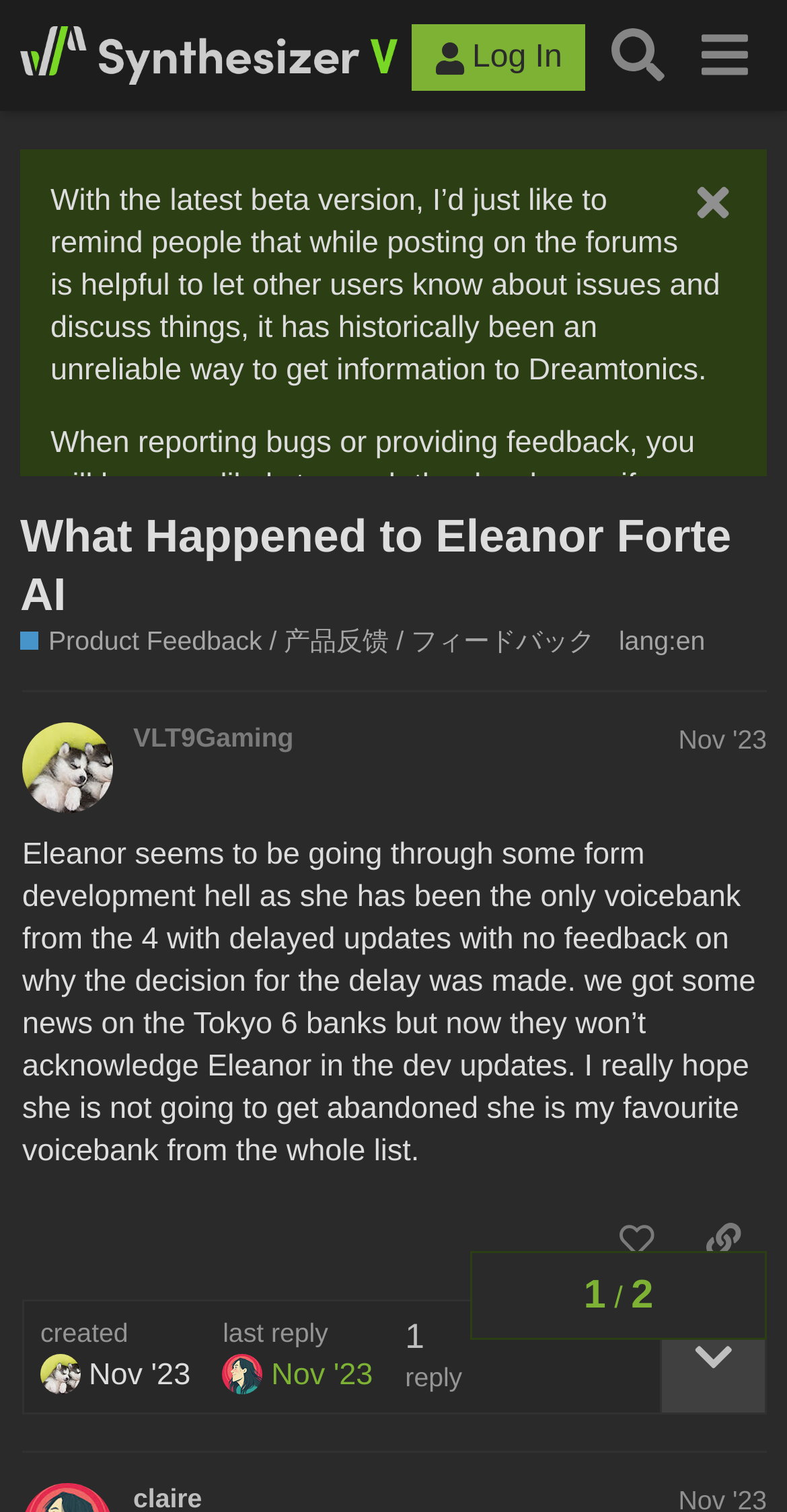Write an extensive caption that covers every aspect of the webpage.

The webpage appears to be a forum discussion thread on the Synthesizer V Forum, specifically focused on product feedback and bug reports. At the top of the page, there is a header section with a logo and navigation links, including "Log In" and "Search" buttons. Below the header, there is a brief message reminding users to report bugs and provide feedback via email in addition to posting on the forum.

The main content of the page is a discussion thread titled "What Happened to Eleanor Forte AI" with a post from user VLT9Gaming. The post is dated November 27, 2023, and contains a lengthy text discussing the development status of Eleanor Forte AI, a voicebank. The user expresses concern about the delay in updates and lack of feedback from the developers.

Below the post, there are several buttons, including "like this post", "share a link to this post", and "expand topic details". There is also a section displaying the post's creation date and time, as well as a link to the last reply in the thread, which is dated November 27, 2023, at 7:00 pm.

On the right side of the page, there is a list of tags related to the discussion thread, including "lang:en". At the bottom of the page, there is a navigation section displaying the topic progress, with headings indicating the number of posts in the thread.